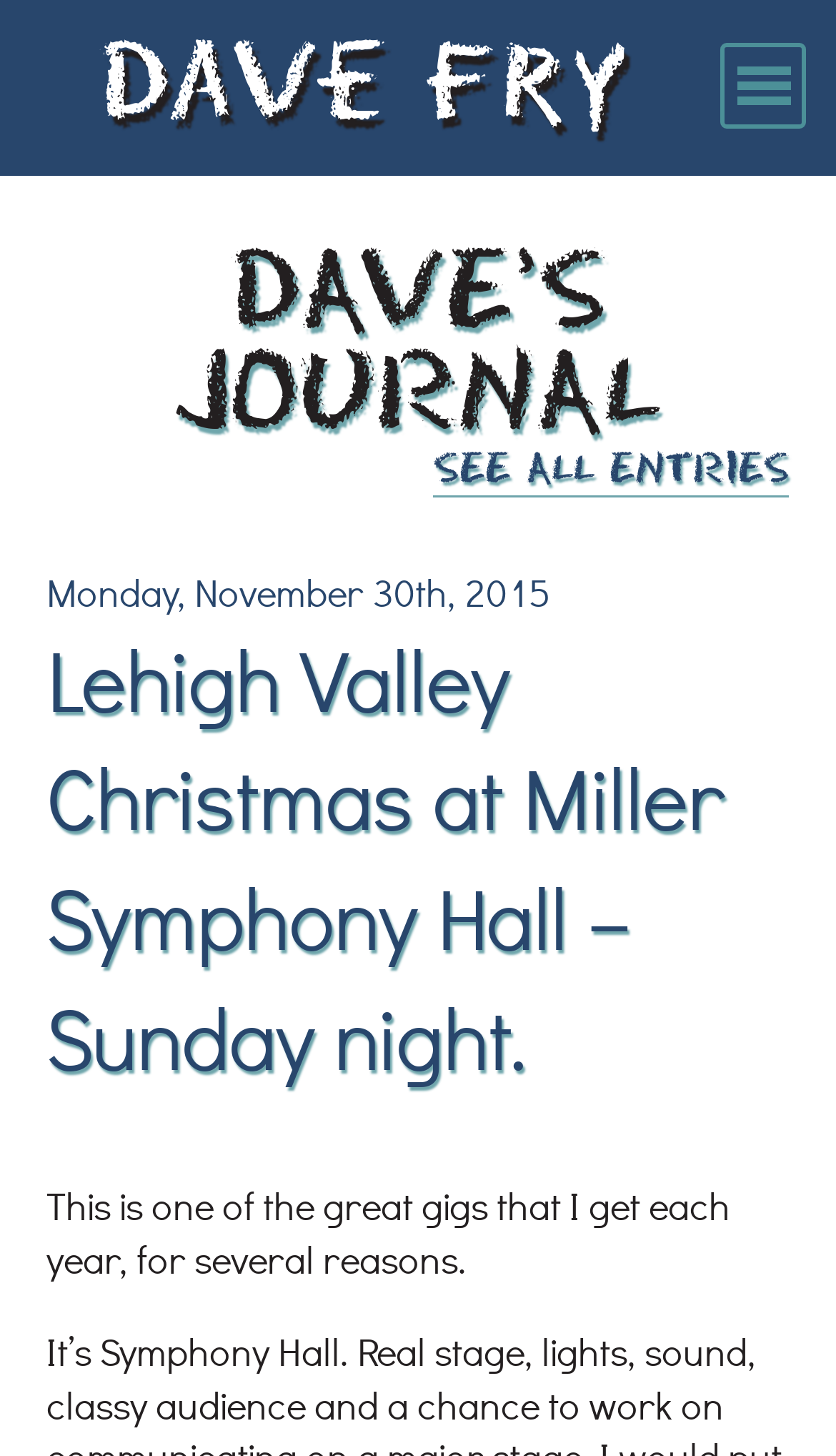What is the name of the event described in the journal entry? Please answer the question using a single word or phrase based on the image.

Lehigh Valley Christmas at Miller Symphony Hall